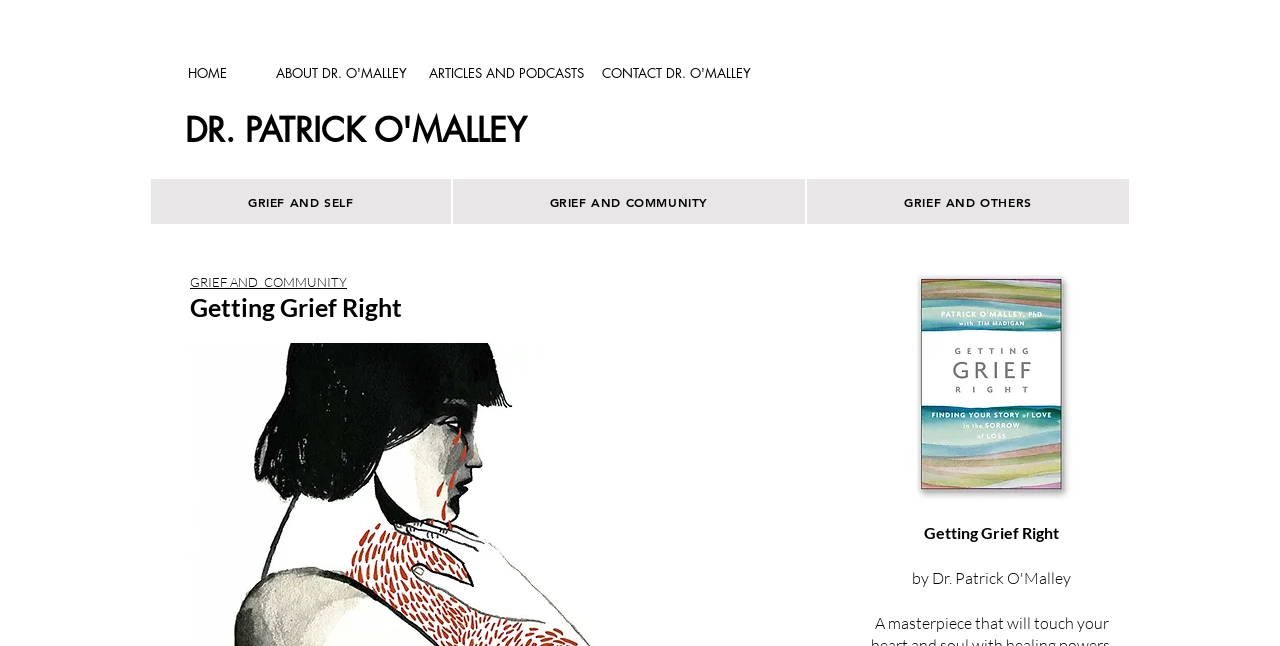What is the title of the book featured on this website? Based on the image, give a response in one word or a short phrase.

Getting Grief Right